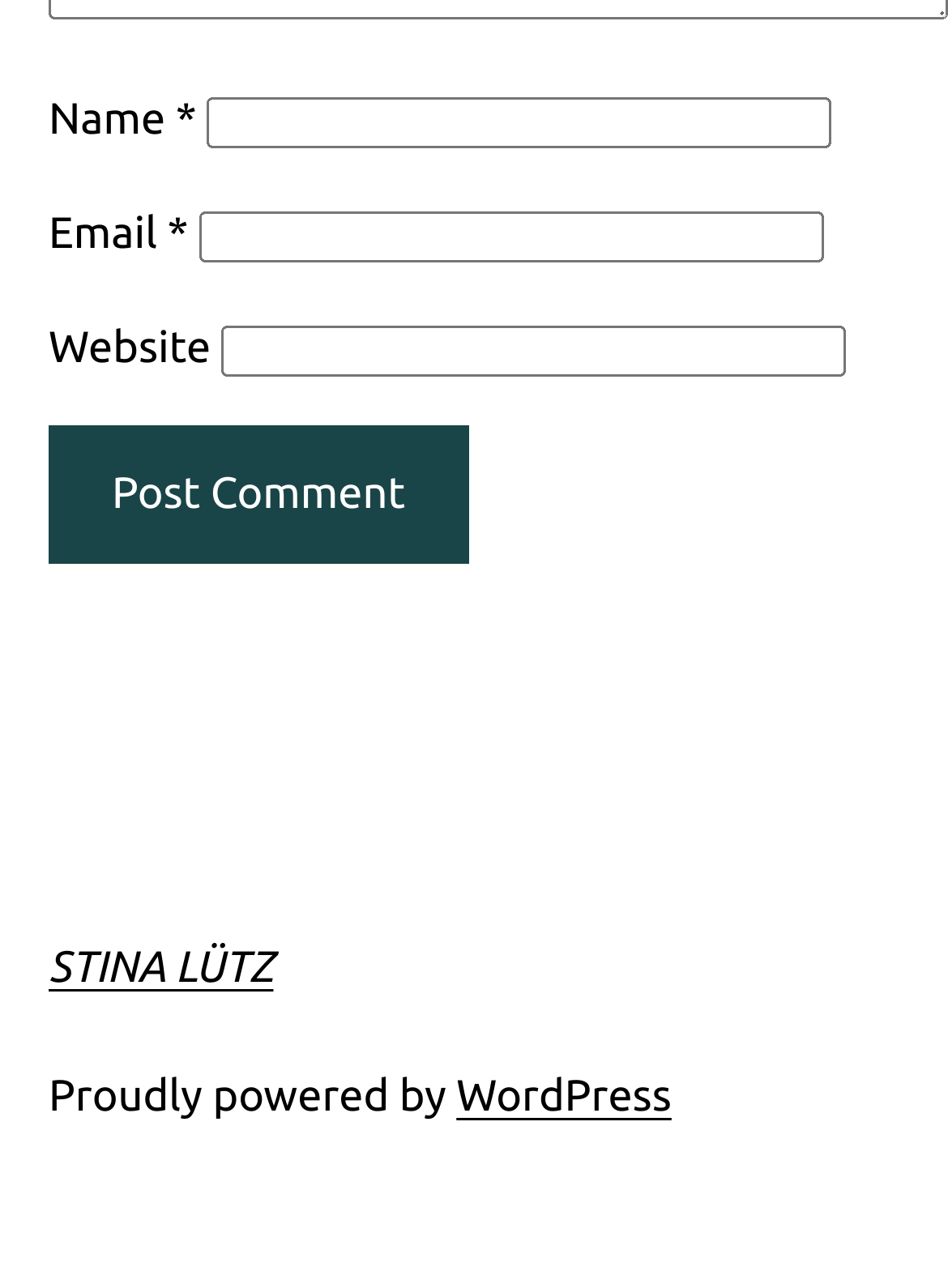What is the platform used to power the webpage?
Based on the screenshot, provide your answer in one word or phrase.

WordPress